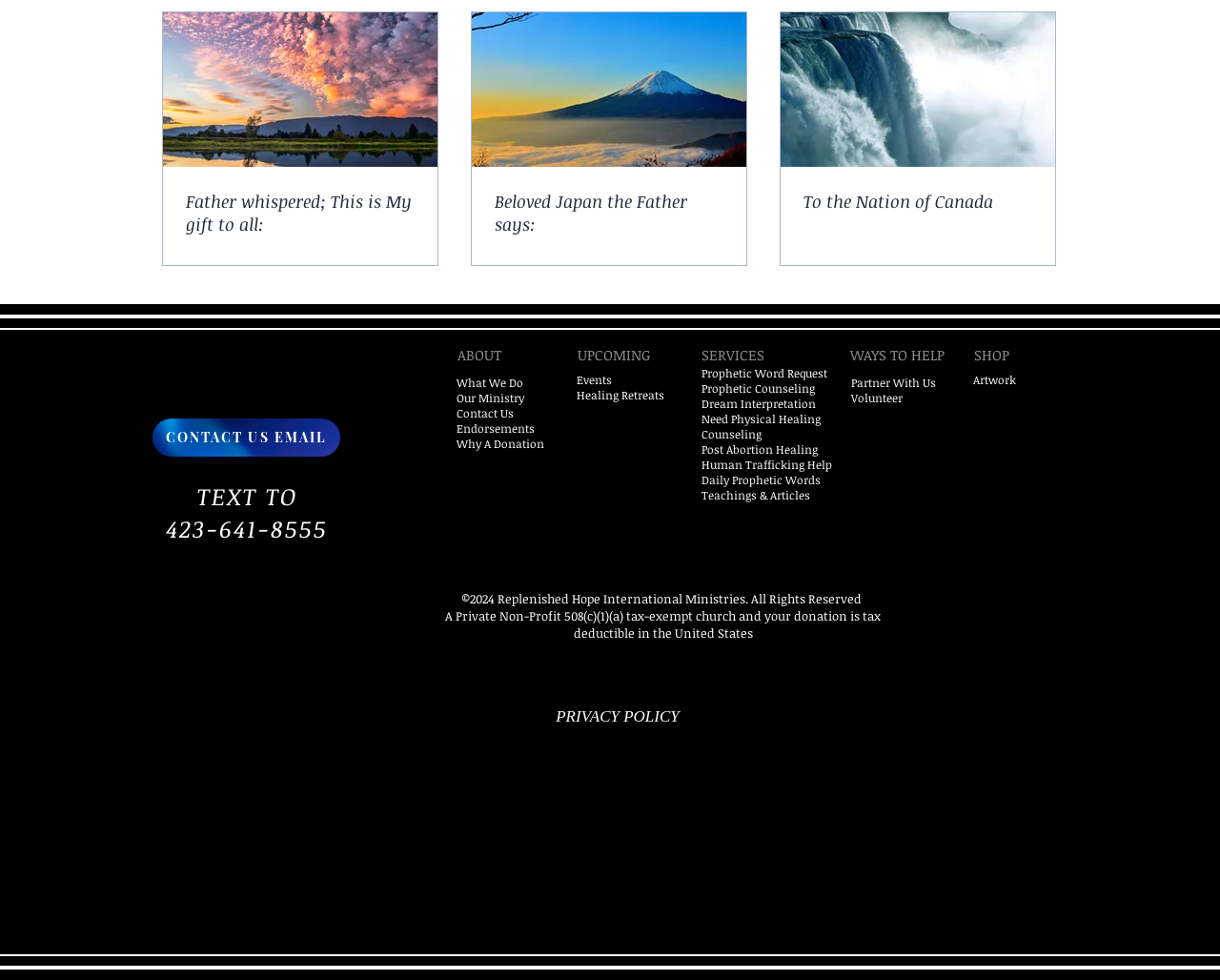Given the element description Contact Us, predict the bounding box coordinates for the UI element in the webpage screenshot. The format should be (top-left x, top-left y, bottom-right x, bottom-right y), and the values should be between 0 and 1.

[0.374, 0.413, 0.421, 0.429]